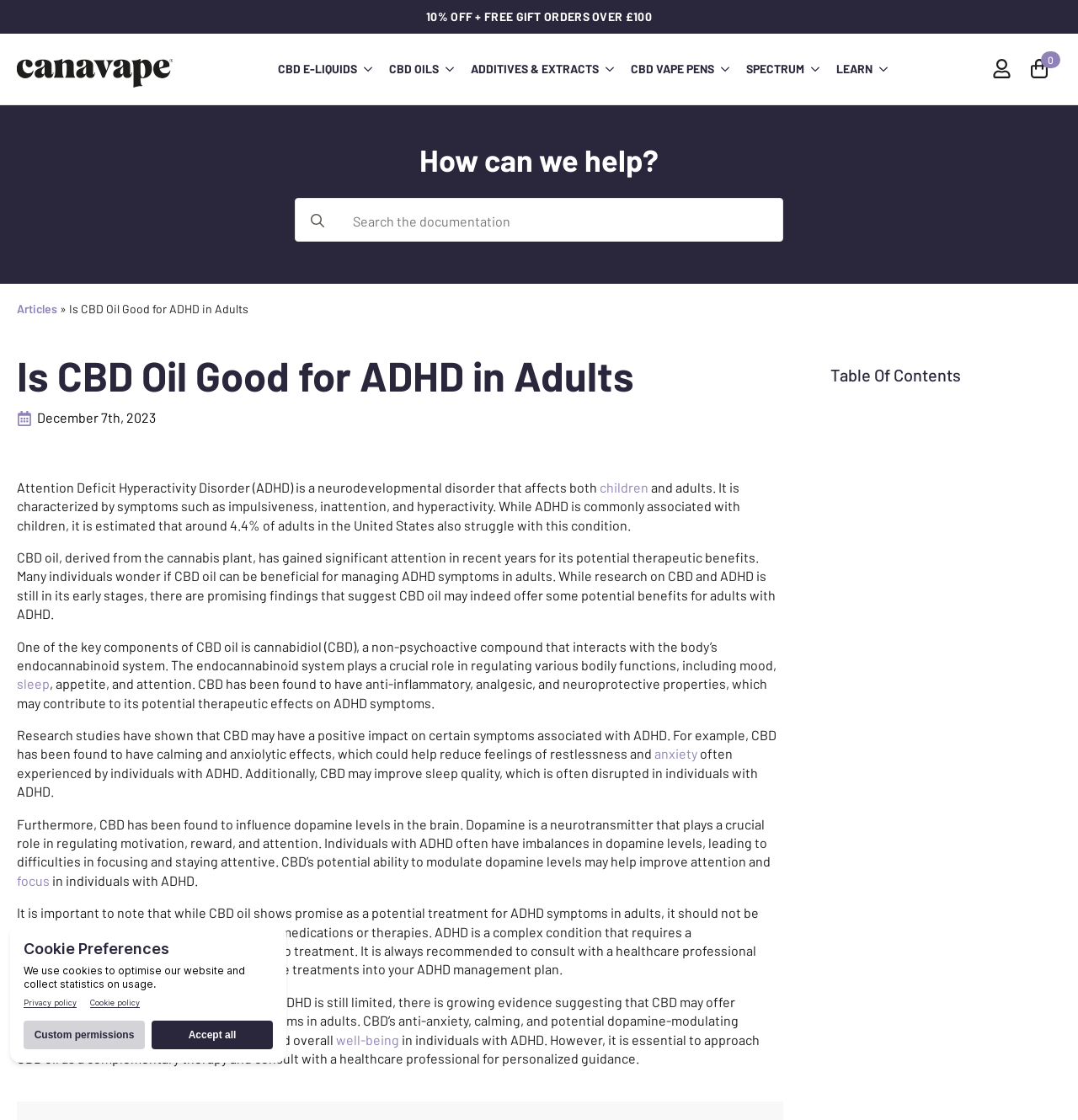Could you find the bounding box coordinates of the clickable area to complete this instruction: "Search for:"?

[0.273, 0.177, 0.727, 0.216]